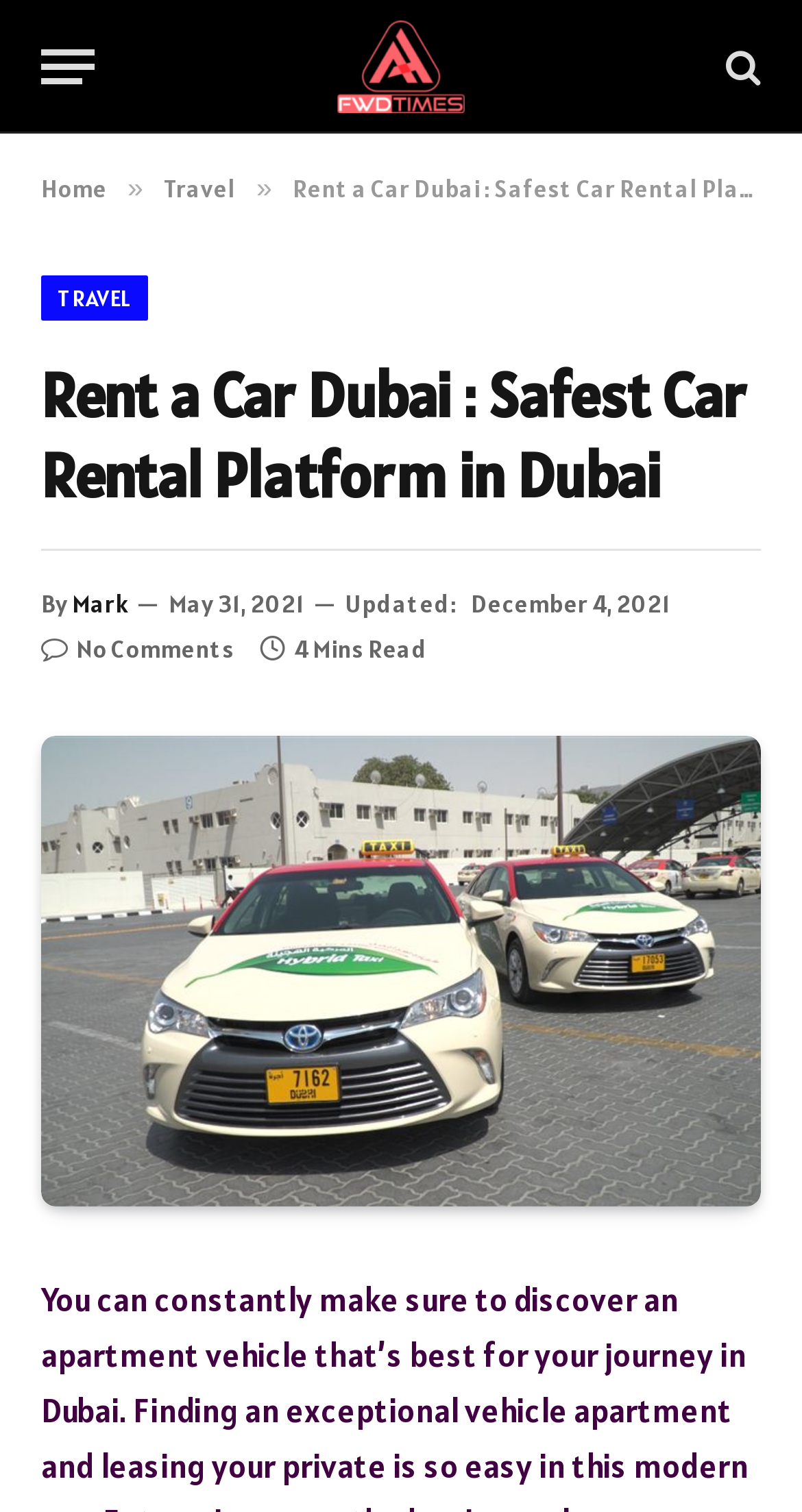Please provide a detailed answer to the question below by examining the image:
How many minutes does it take to read the article?

The time it takes to read the article can be found in the middle of the webpage, where it says '4 Mins Read'. This indicates that the article can be read in 4 minutes.